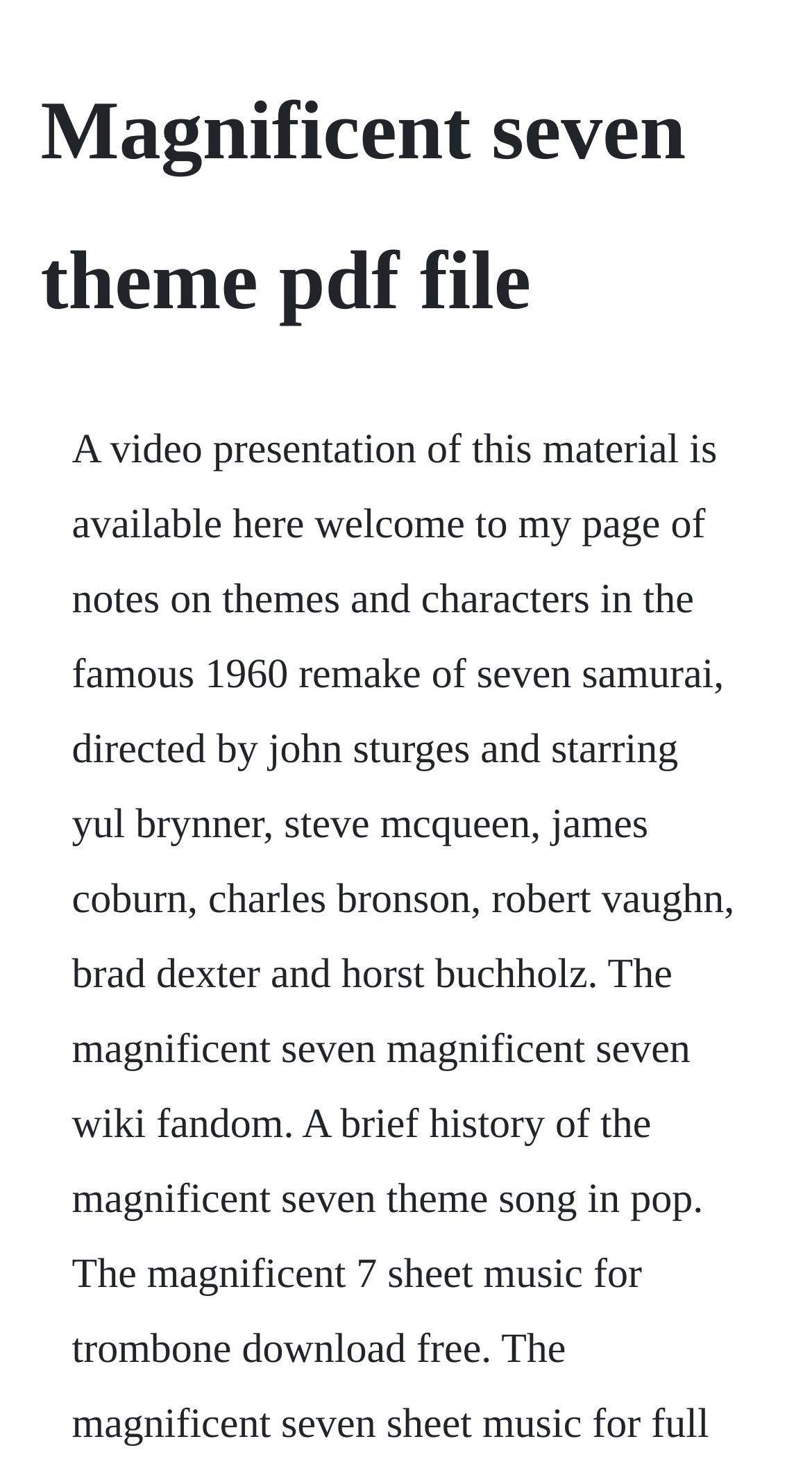Extract the primary headline from the webpage and present its text.

Magnificent seven theme pdf file